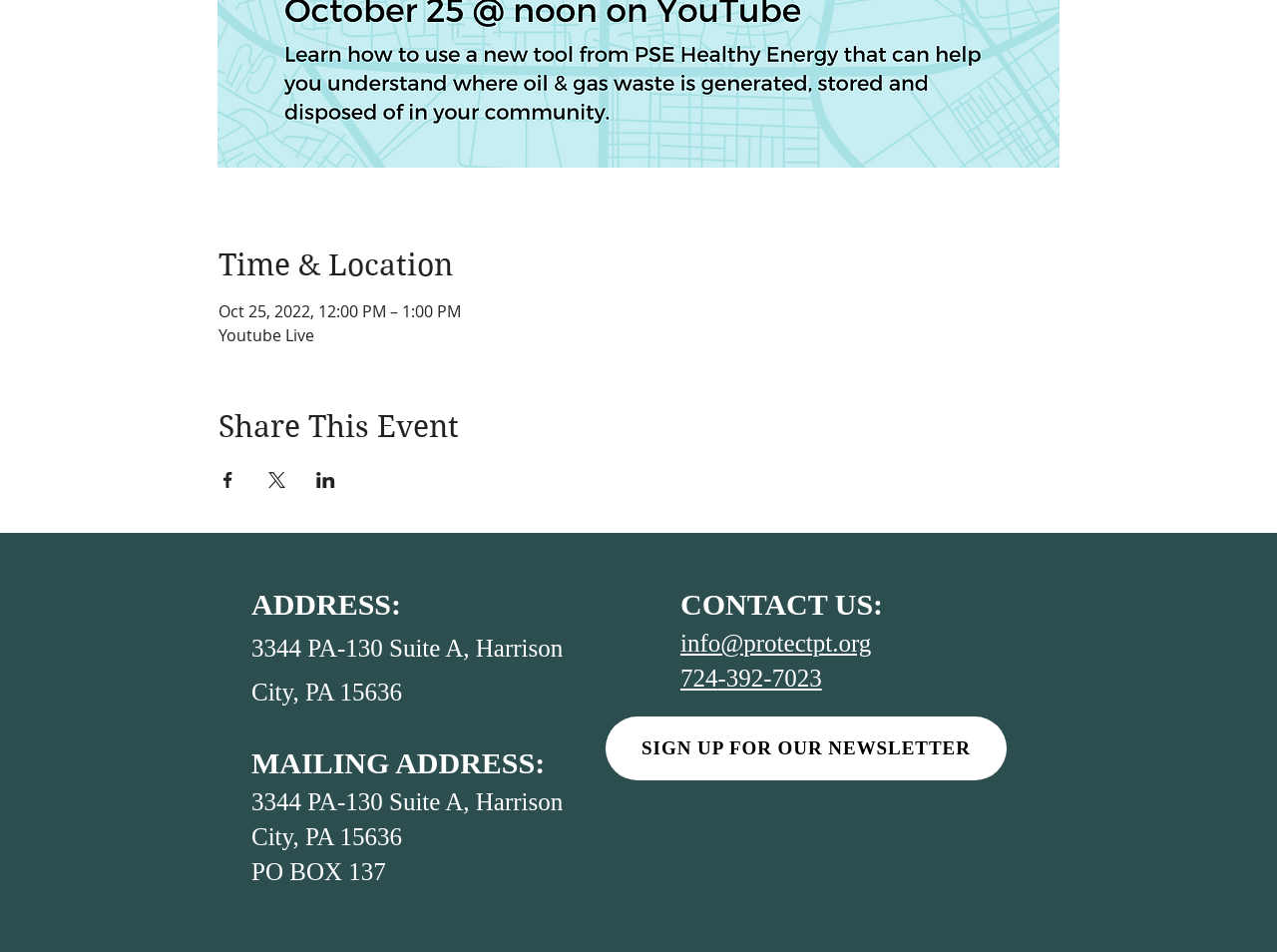Determine the bounding box coordinates of the clickable region to carry out the instruction: "Sign up for our newsletter".

[0.474, 0.753, 0.788, 0.82]